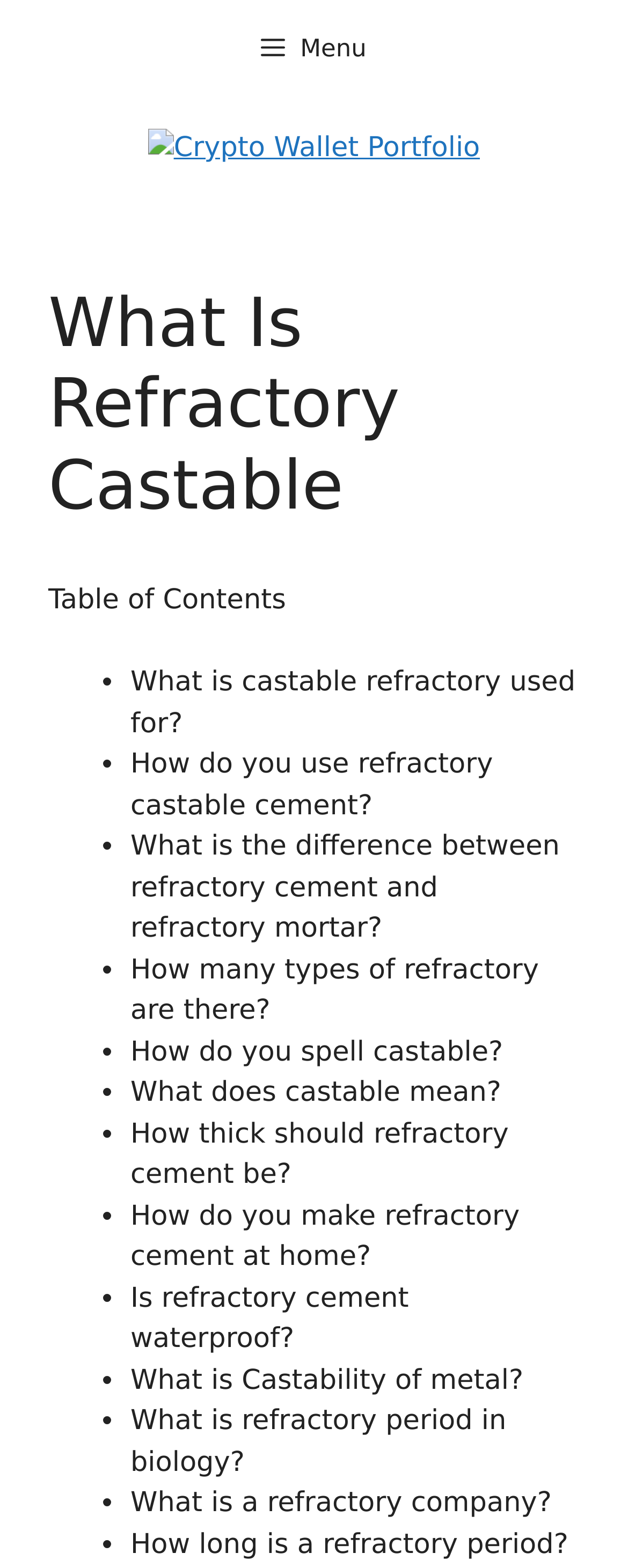What is the primary focus of the banner?
Using the information from the image, answer the question thoroughly.

The primary focus of the banner is 'Crypto Wallet Portfolio' because the link 'Crypto Wallet Portfolio' is located within the banner element, and it is the most prominent text in the banner.